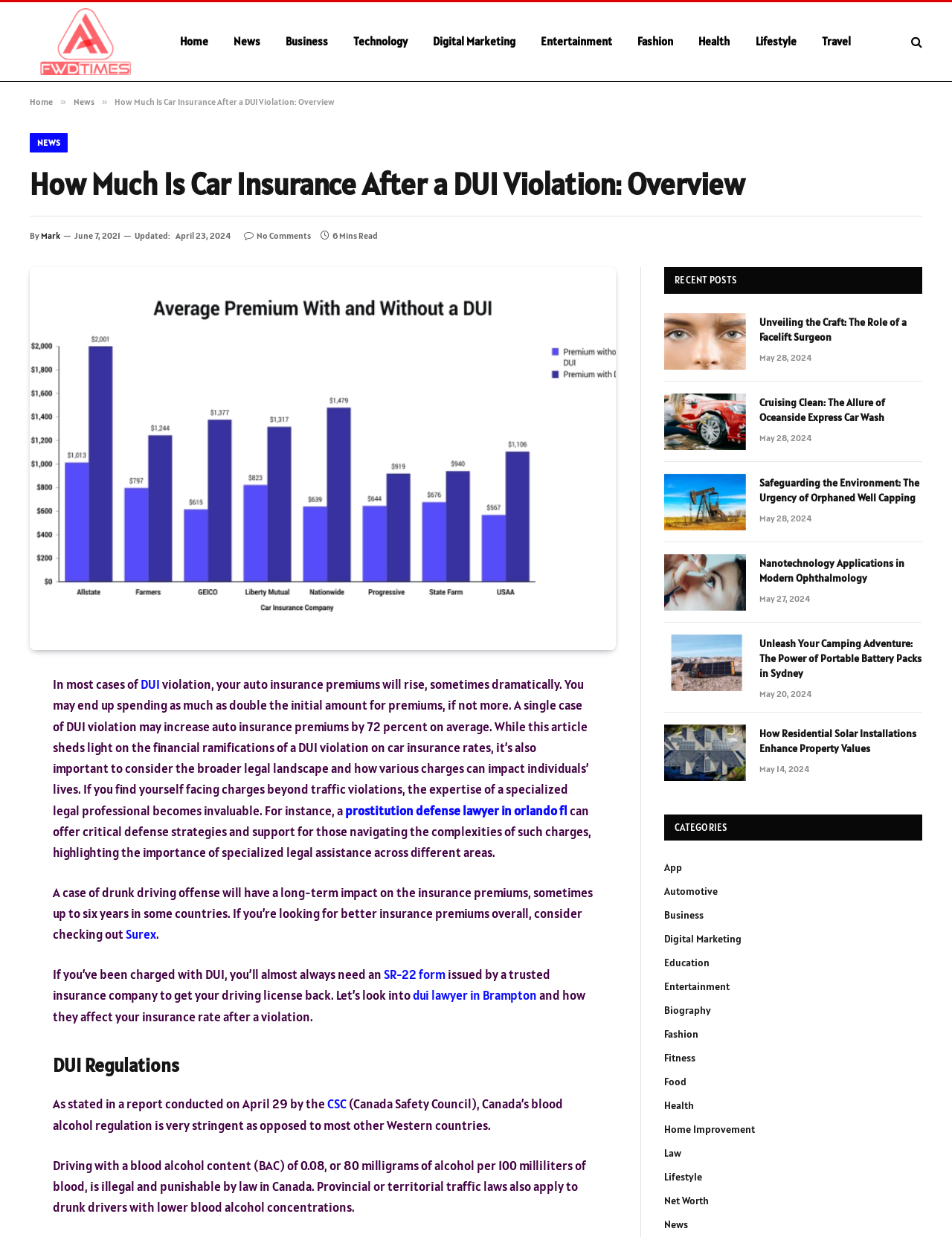Provide the bounding box coordinates of the section that needs to be clicked to accomplish the following instruction: "Visit Facebook."

None